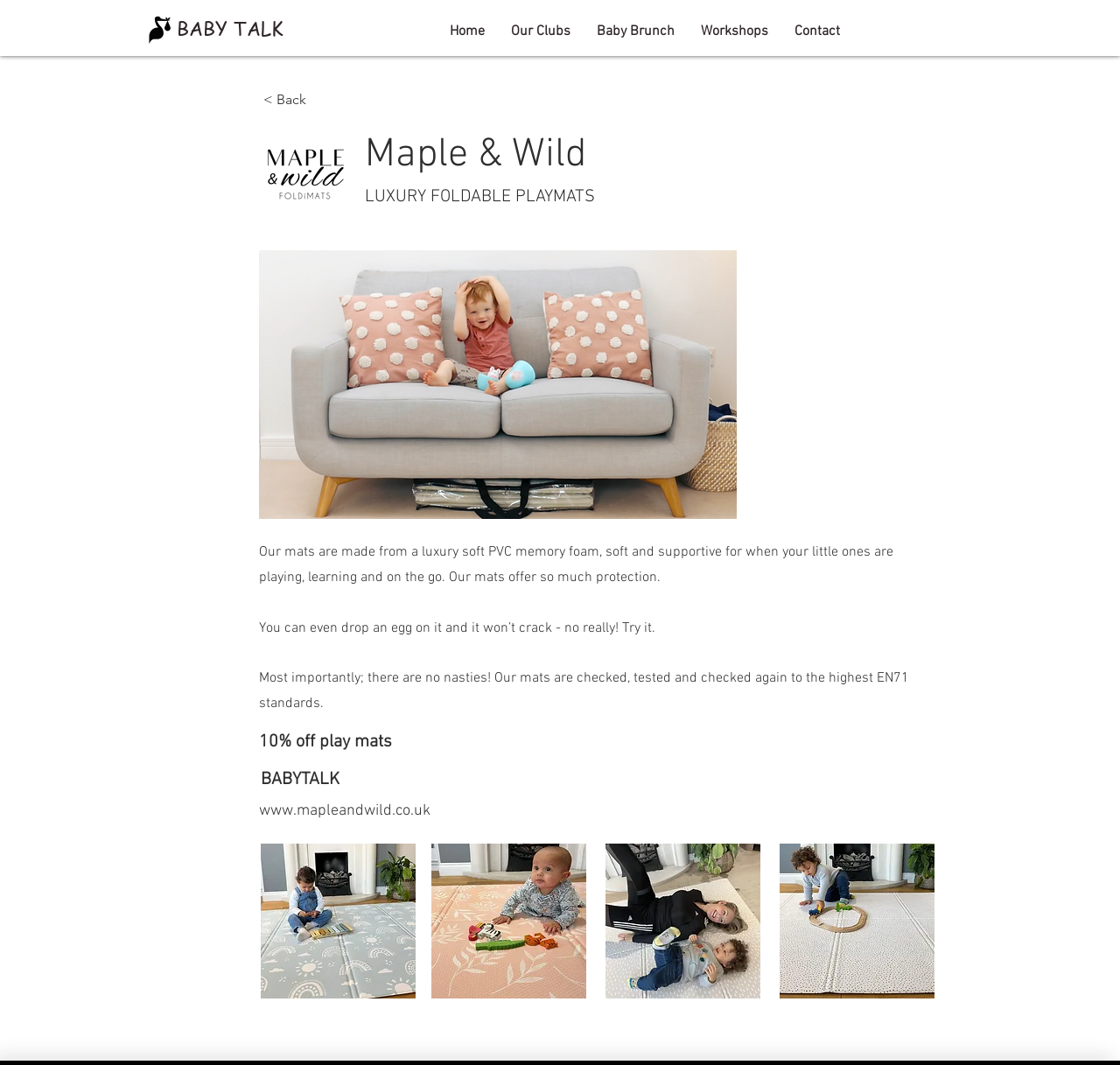Provide a thorough summary of the webpage.

The webpage is about Maple & Wild, a brand that offers luxury foldable playmats for babies. At the top left corner, there is a logo image of the brand, accompanied by a heading "BABY TALK". 

To the right of the logo, there is a navigation menu with links to different sections of the website, including "Home", "Our Clubs", "Baby Brunch", "Workshops", and "Contact". 

Below the navigation menu, there is a heading "Maple & Wild" followed by a subheading "LUXURY FOLDABLE PLAYMATS". 

The main content of the webpage is divided into two sections. On the left side, there is a large image of a foldable playmat, accompanied by a brief description of the product. The description highlights the features of the playmat, including its soft and supportive material, protection, and safety standards. 

On the right side, there are four smaller images of the playmat in different settings, showcasing its versatility. Above these images, there is a promotional text "10% off play mats". 

At the bottom of the page, there is a link to the website "www.mapleandwild.co.uk" and a heading "BABYTALK".